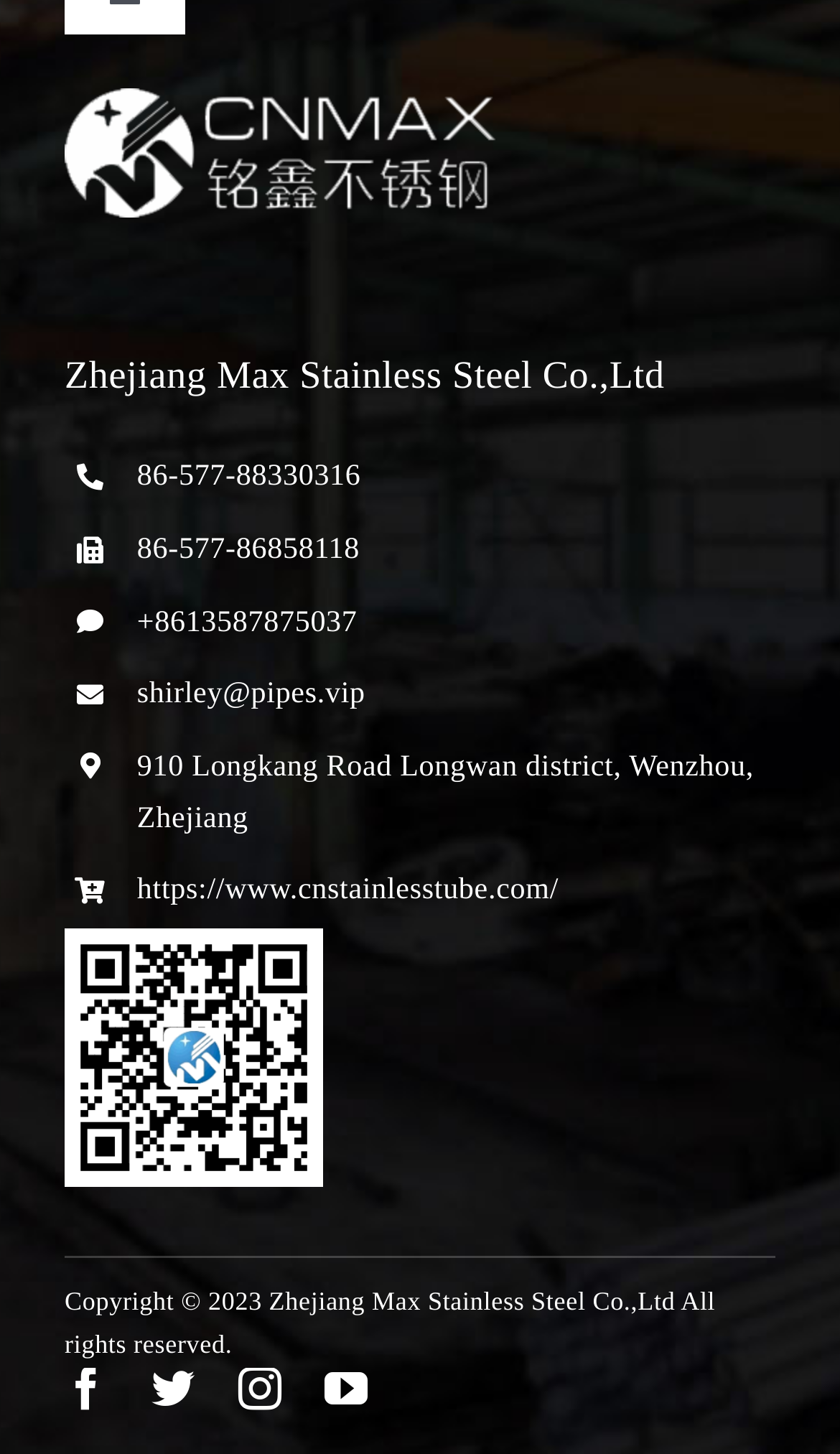Determine the bounding box coordinates for the region that must be clicked to execute the following instruction: "Click on Home".

[0.0, 0.024, 1.0, 0.121]